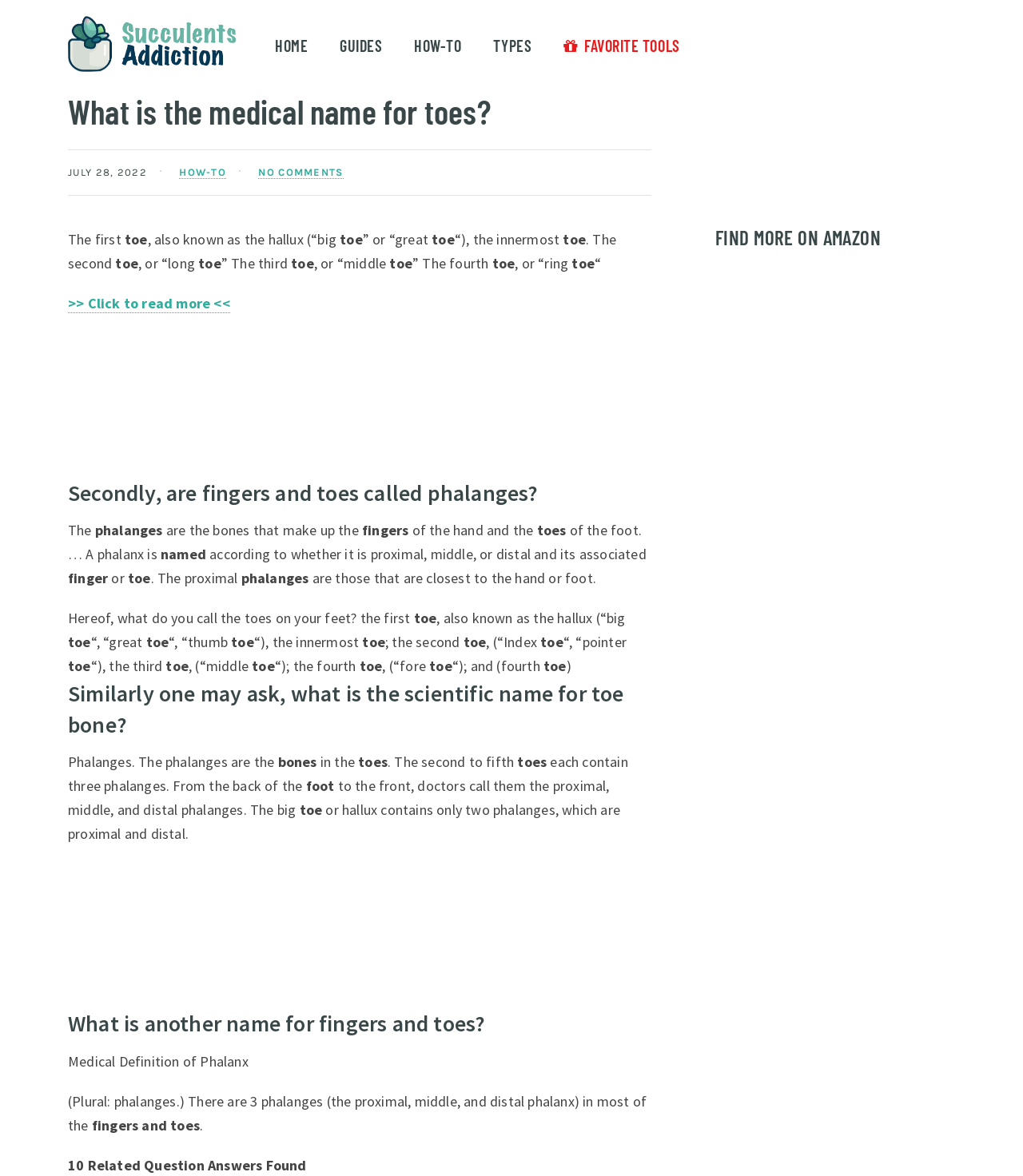Please find the bounding box coordinates of the element that must be clicked to perform the given instruction: "Click on the HOME link". The coordinates should be four float numbers from 0 to 1, i.e., [left, top, right, bottom].

[0.269, 0.031, 0.301, 0.05]